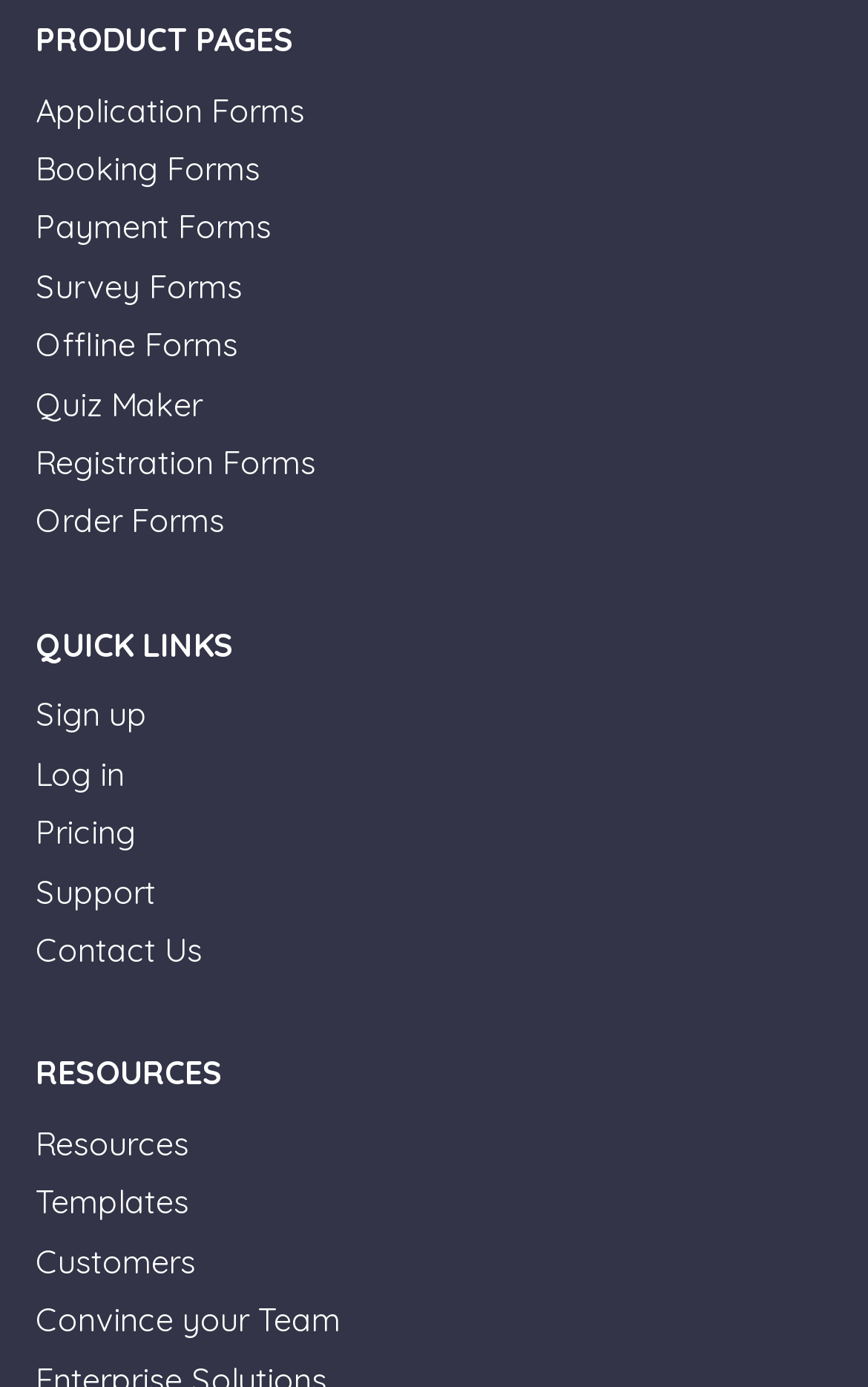How many links are available under 'QUICK LINKS'?
Using the visual information, reply with a single word or short phrase.

5